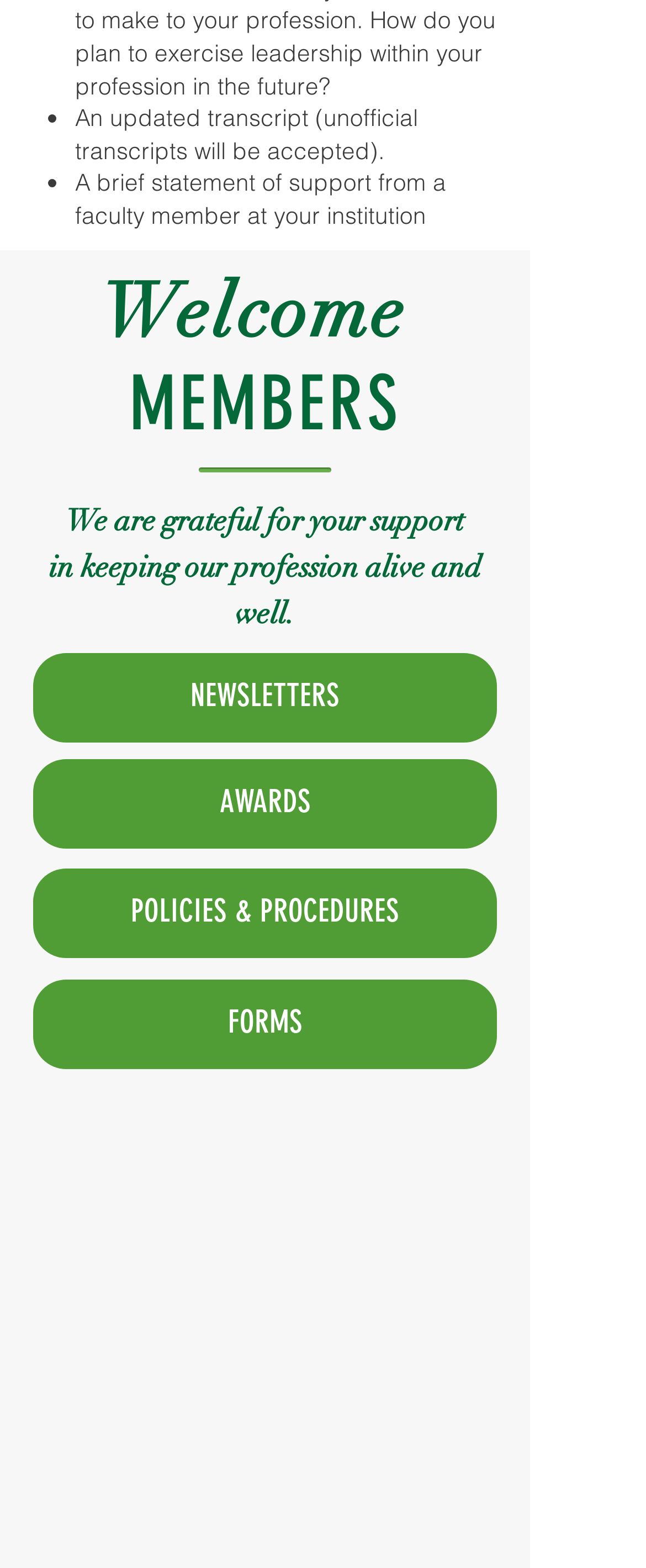What is required for an updated transcript? Please answer the question using a single word or phrase based on the image.

unofficial transcripts